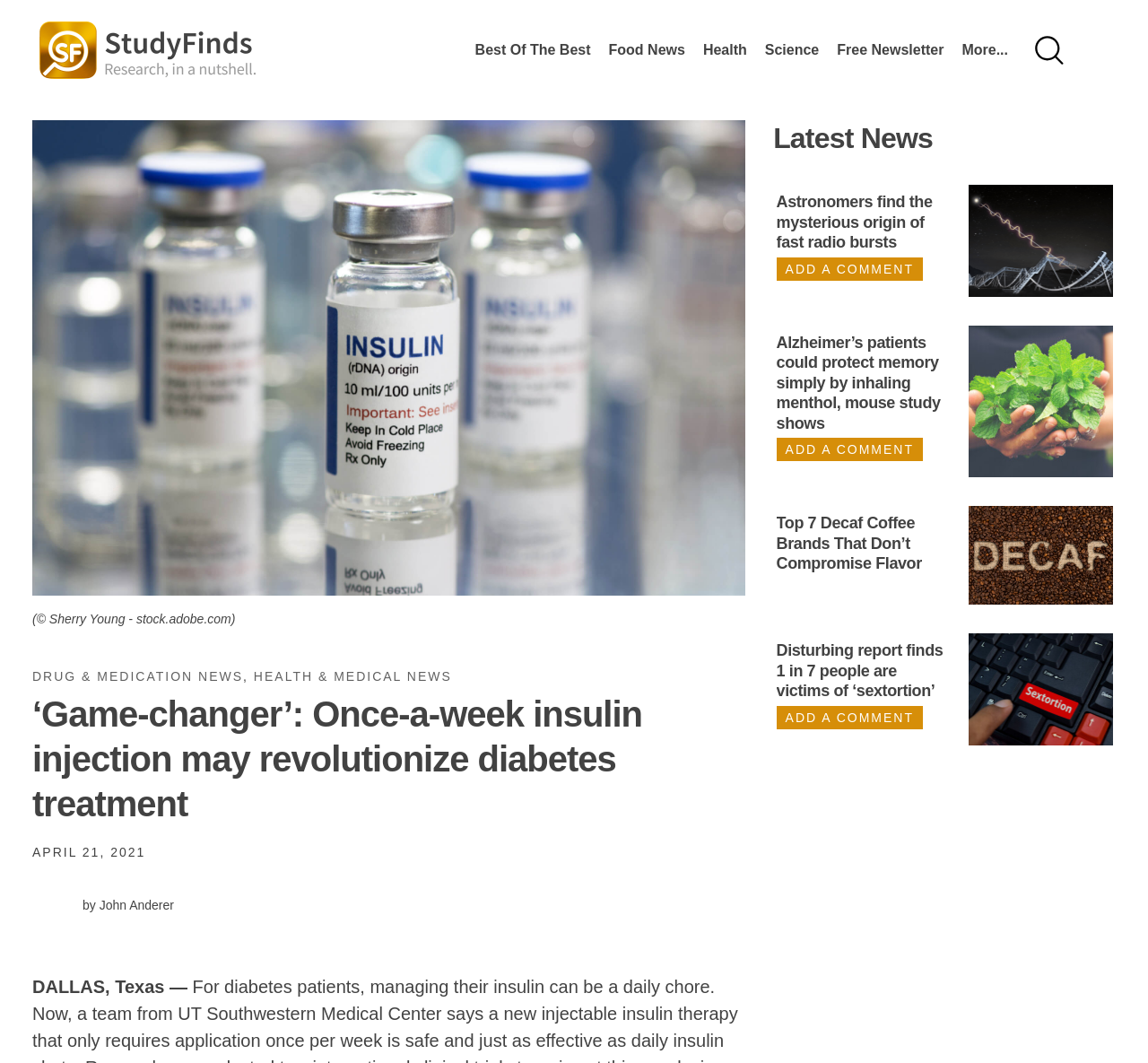Answer briefly with one word or phrase:
What is the category of the news article 'DRUG & MEDICATION NEWS'?

Health